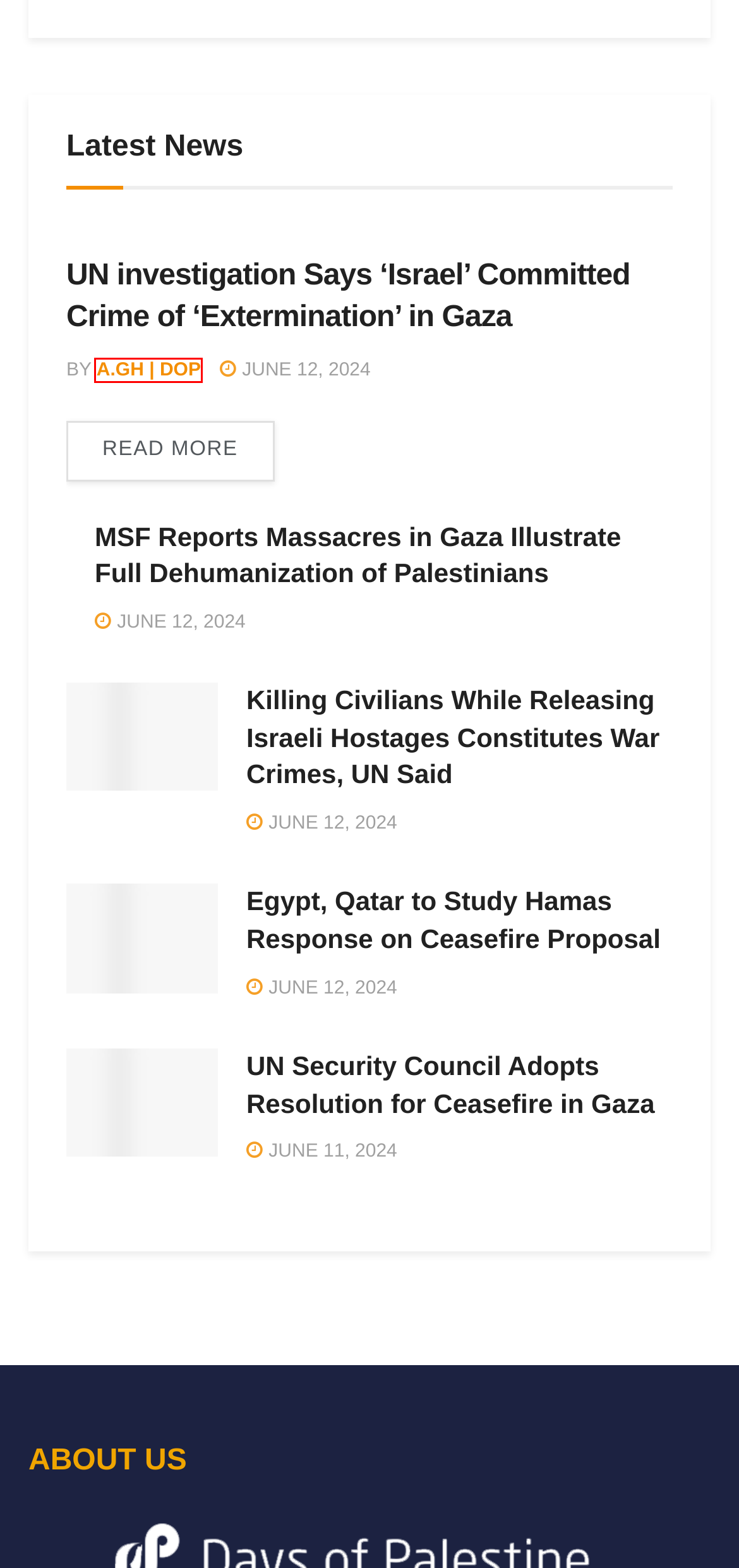Examine the screenshot of the webpage, which has a red bounding box around a UI element. Select the webpage description that best fits the new webpage after the element inside the red bounding box is clicked. Here are the choices:
A. Over the wall - DOP - Days of Palestine
B. 1948 Lands - DOP - Days of Palestine
C. UN investigation Says 'Israel' Committed Crime of 'Extermination' in Gaza
D. Killing Civilians While Releasing Israeli Hostages Constitutes War Crimes, UN Said
E. A.Gh | DOP - DOP - Days of Palestine
F. UN Security Council Adopts Resolution for Ceasefire in Gaza
G. MSF Reports Massacres in Gaza Illustrate Full Dehumanization of Palestinians
H. Egypt, Qatar to Study Hamas Response on Ceasefire Proposal

E